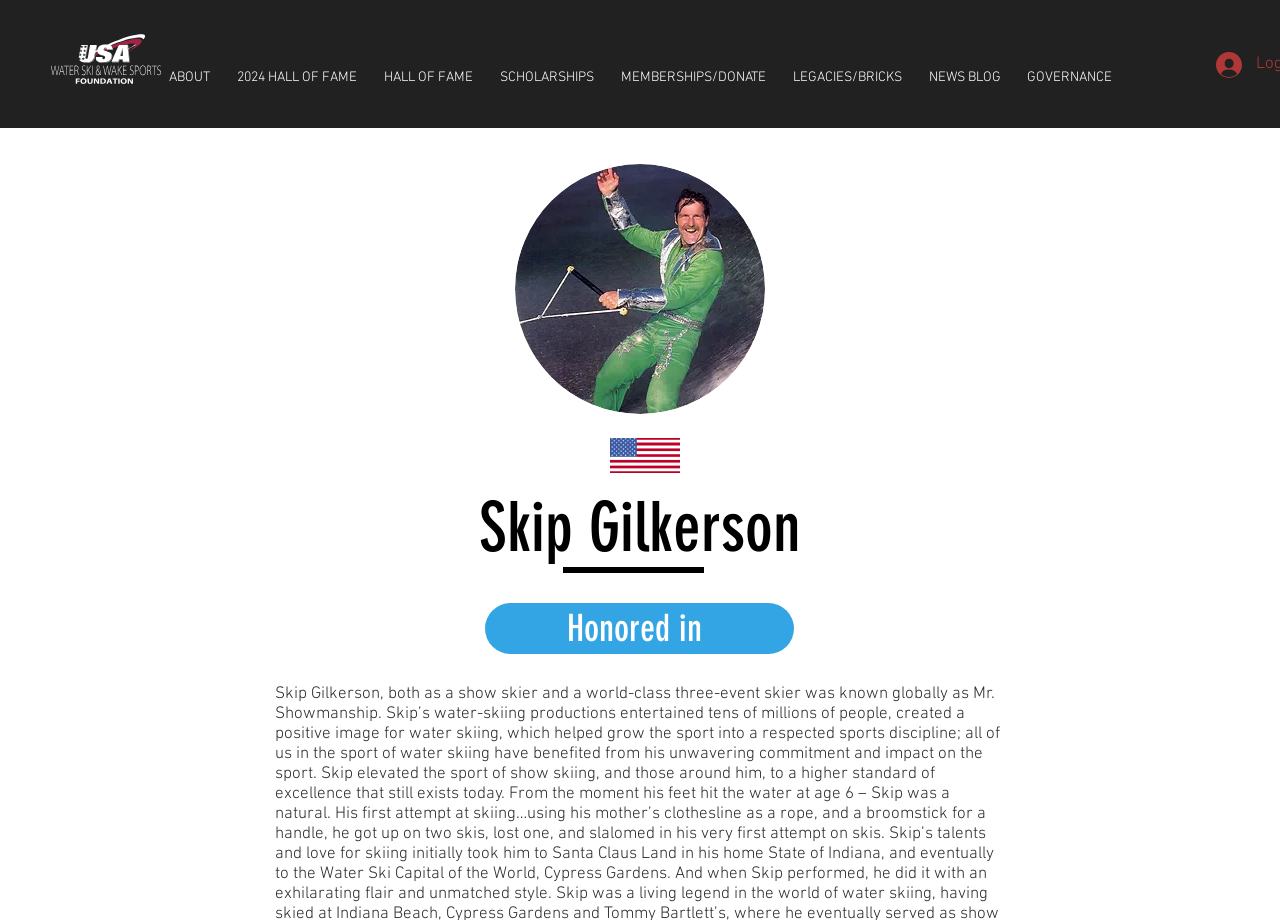Indicate the bounding box coordinates of the element that needs to be clicked to satisfy the following instruction: "Click the ABOUT link". The coordinates should be four float numbers between 0 and 1, i.e., [left, top, right, bottom].

[0.121, 0.059, 0.174, 0.11]